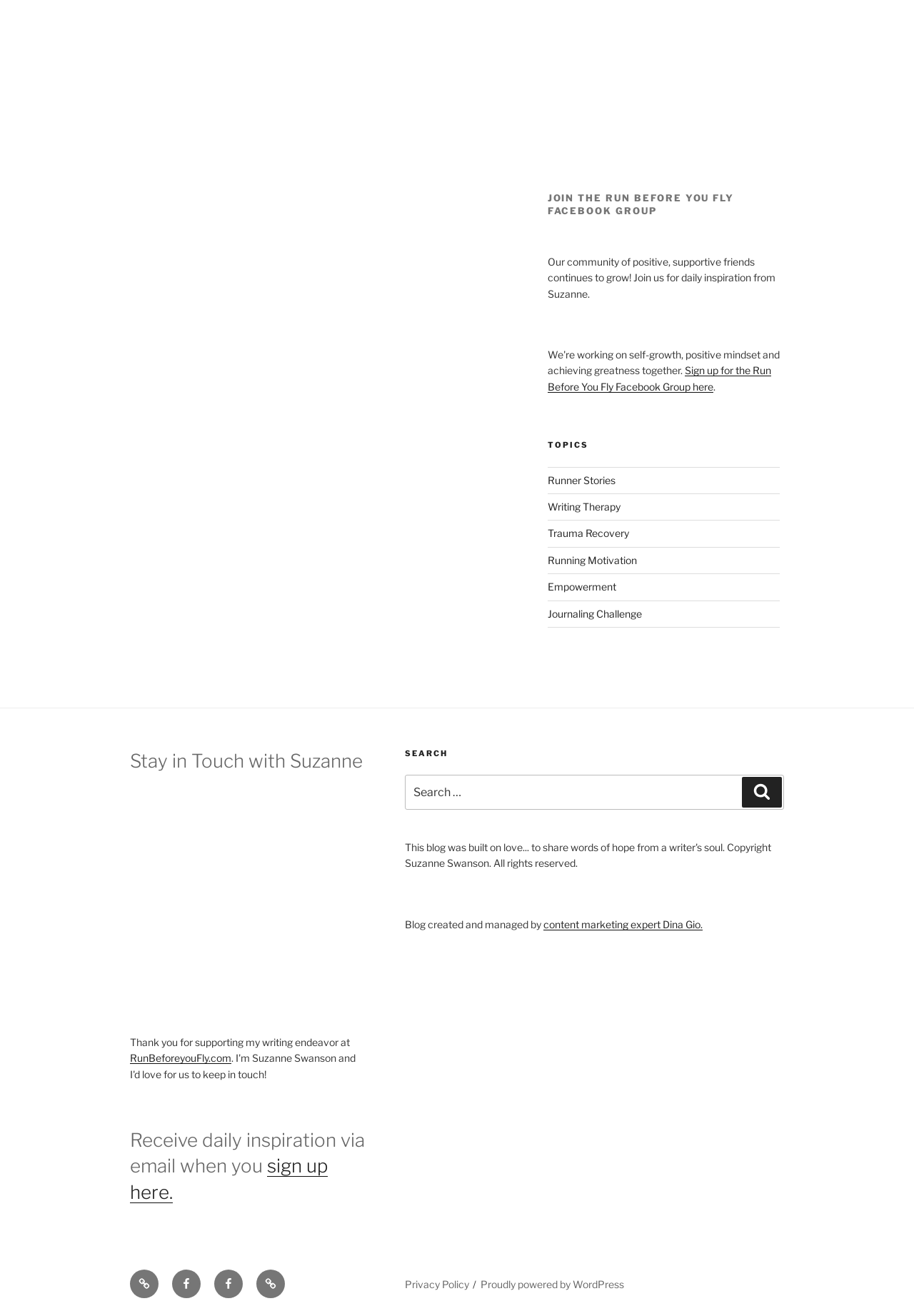Using floating point numbers between 0 and 1, provide the bounding box coordinates in the format (top-left x, top-left y, bottom-right x, bottom-right y). Locate the UI element described here: content marketing expert Dina Gio.

[0.594, 0.698, 0.769, 0.707]